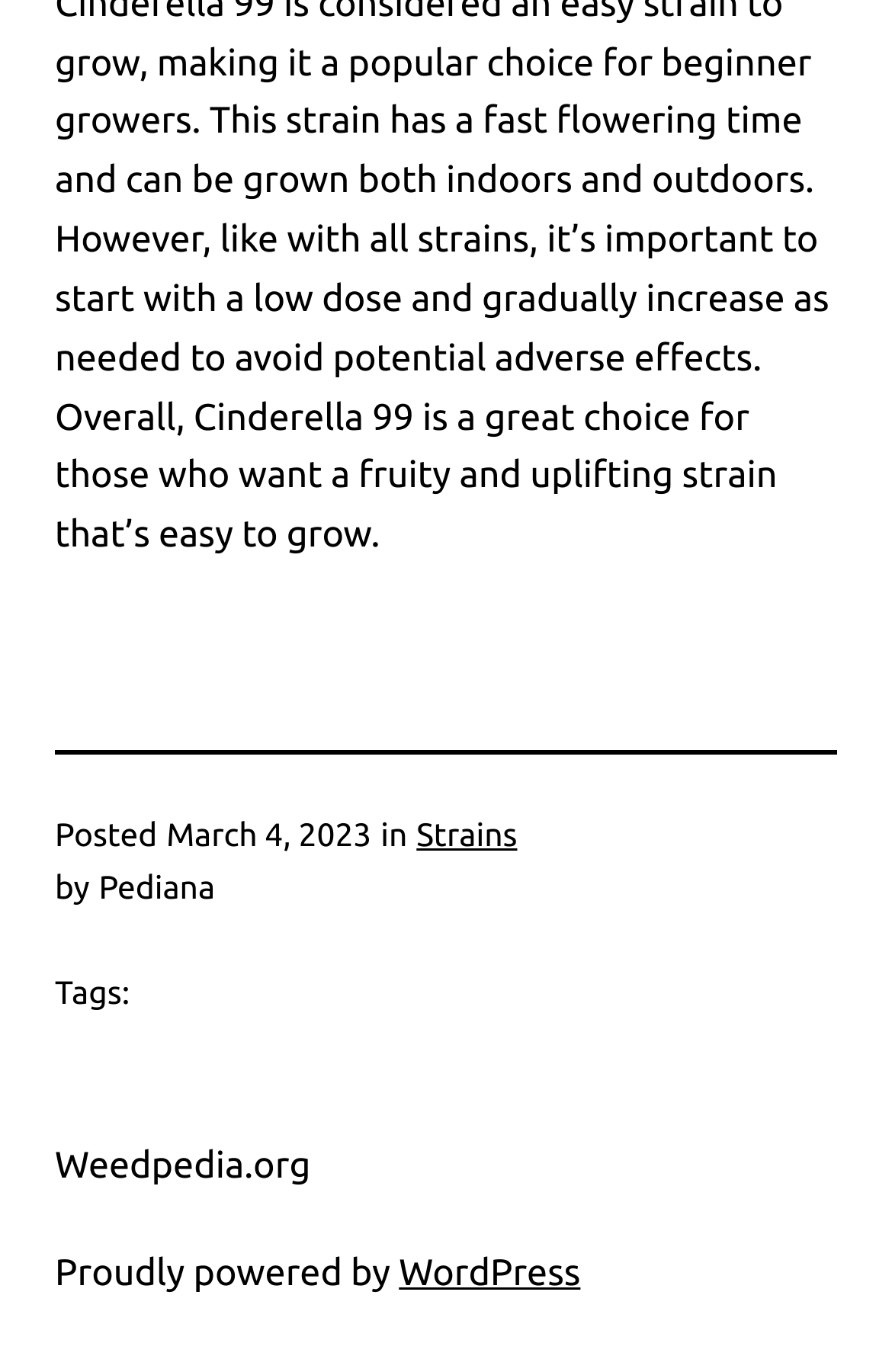Answer with a single word or phrase: 
Who is the author of the post?

Pediana